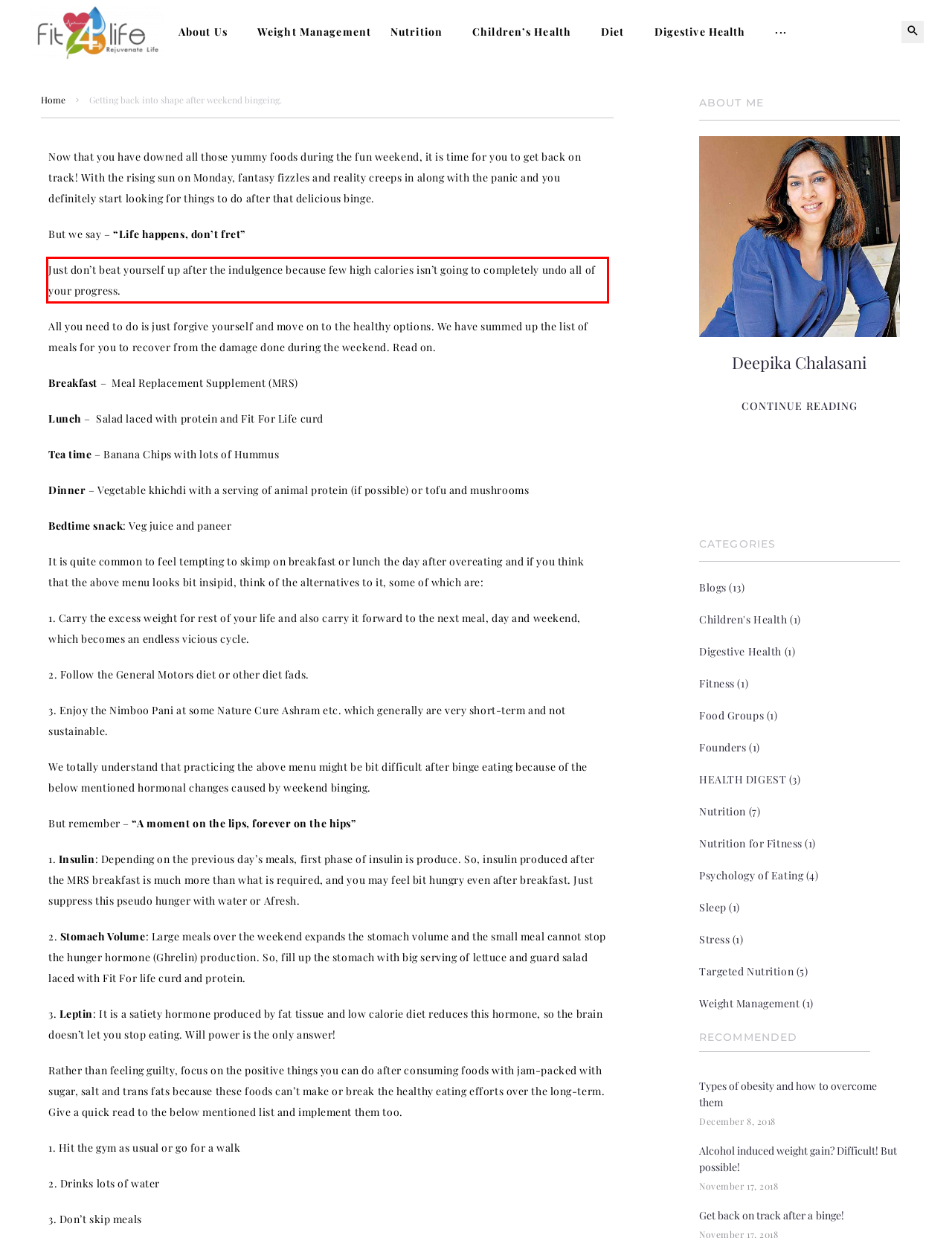You have a screenshot with a red rectangle around a UI element. Recognize and extract the text within this red bounding box using OCR.

Just don’t beat yourself up after the indulgence because few high calories isn’t going to completely undo all of your progress.